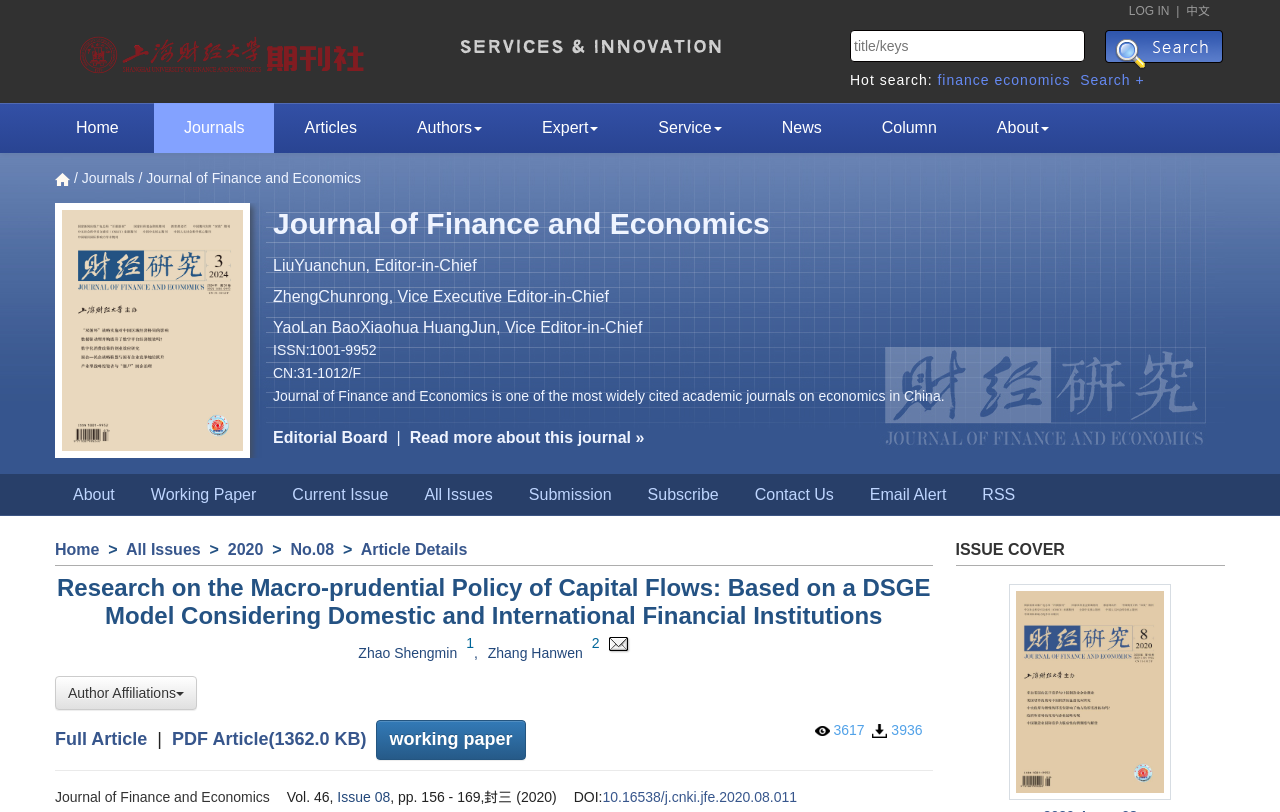Determine the bounding box coordinates of the element's region needed to click to follow the instruction: "search for articles". Provide these coordinates as four float numbers between 0 and 1, formatted as [left, top, right, bottom].

[0.664, 0.037, 0.848, 0.076]